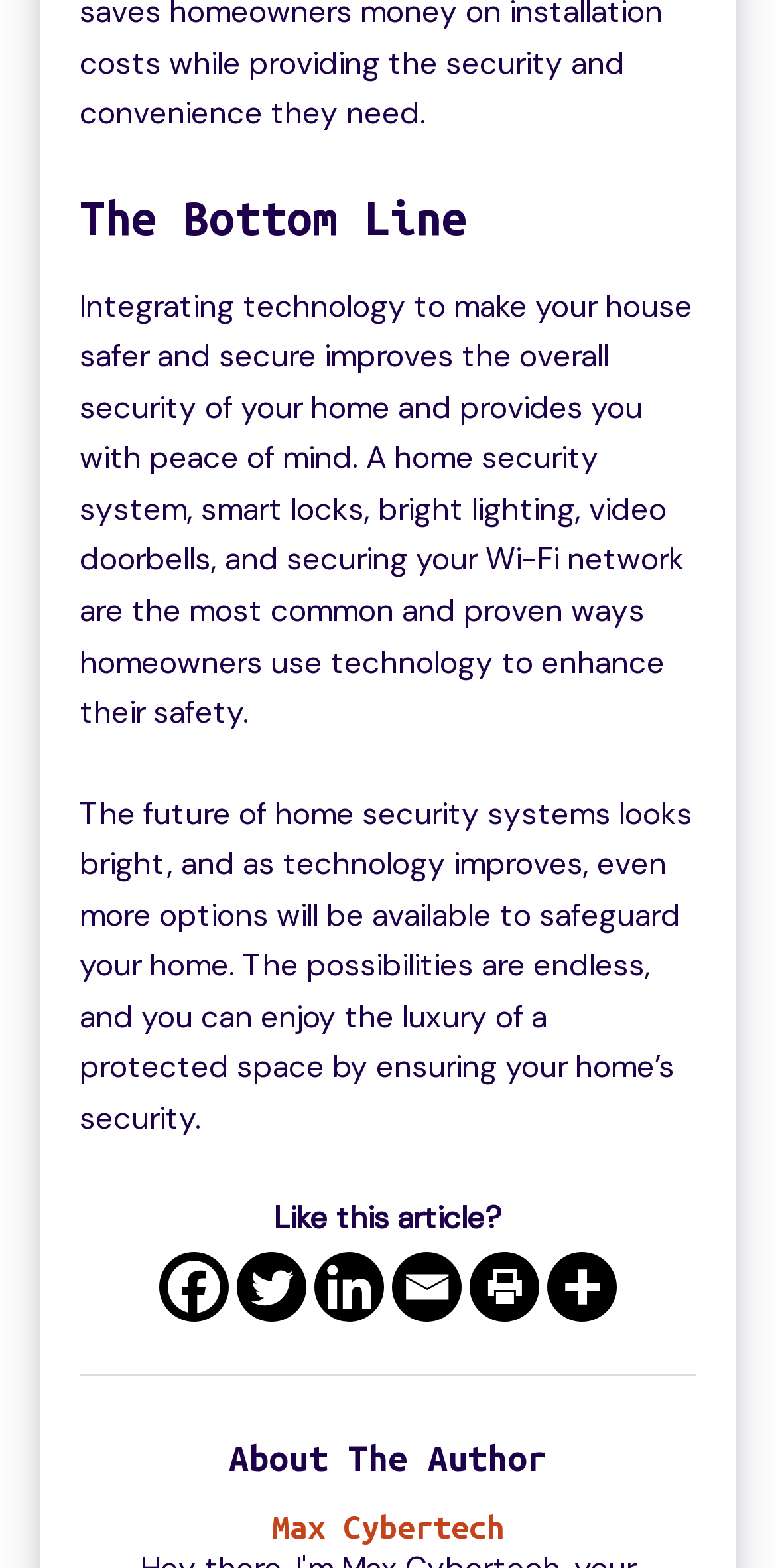Find the UI element described as: "title="More"" and predict its bounding box coordinates. Ensure the coordinates are four float numbers between 0 and 1, [left, top, right, bottom].

[0.705, 0.799, 0.795, 0.843]